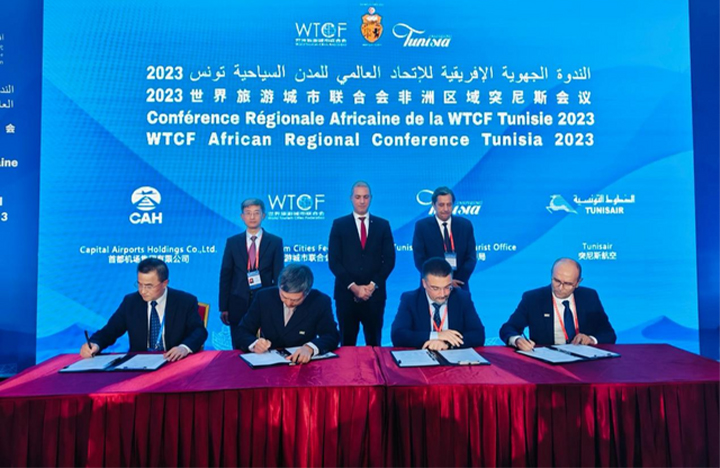Describe the image thoroughly, including all noticeable details.

The image captures the signing ceremony of the letter of intent concerning quadrilateral cooperation during the World Tourism Cities Federation (WTCF) Africa Regional Conference, held from November 27 to 30, 2023, in Tunisia. Five prominent figures are seated at a table, each preparing to sign, while additional attendees observe from behind. A backdrop prominently displays the WTCF logo and the words “Tunisia 2023” in both Arabic and French, symbolizing the international collaboration and commitment to tourism development. The atmosphere reflects a significant moment in advancing partnerships within the tourism sector.